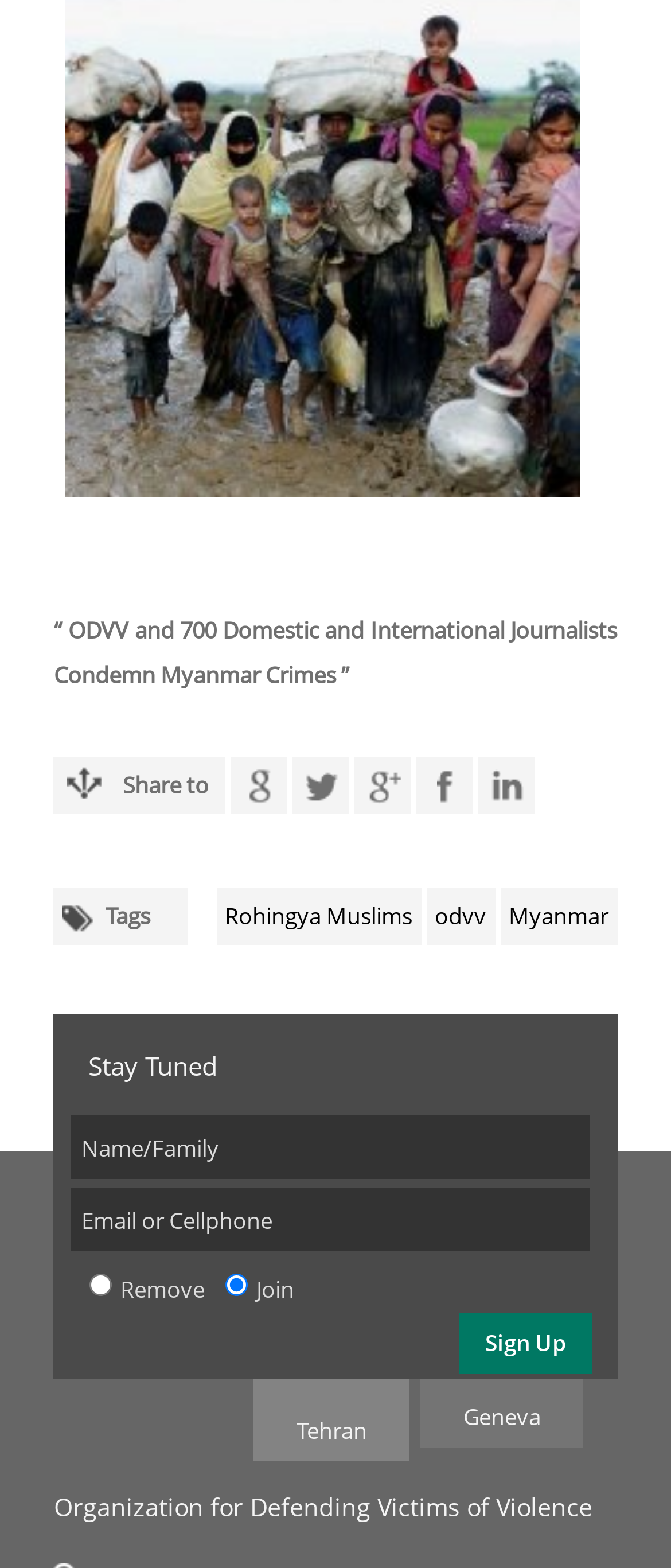Locate the bounding box coordinates of the element that needs to be clicked to carry out the instruction: "Enter your name or family". The coordinates should be given as four float numbers ranging from 0 to 1, i.e., [left, top, right, bottom].

[0.105, 0.712, 0.879, 0.752]